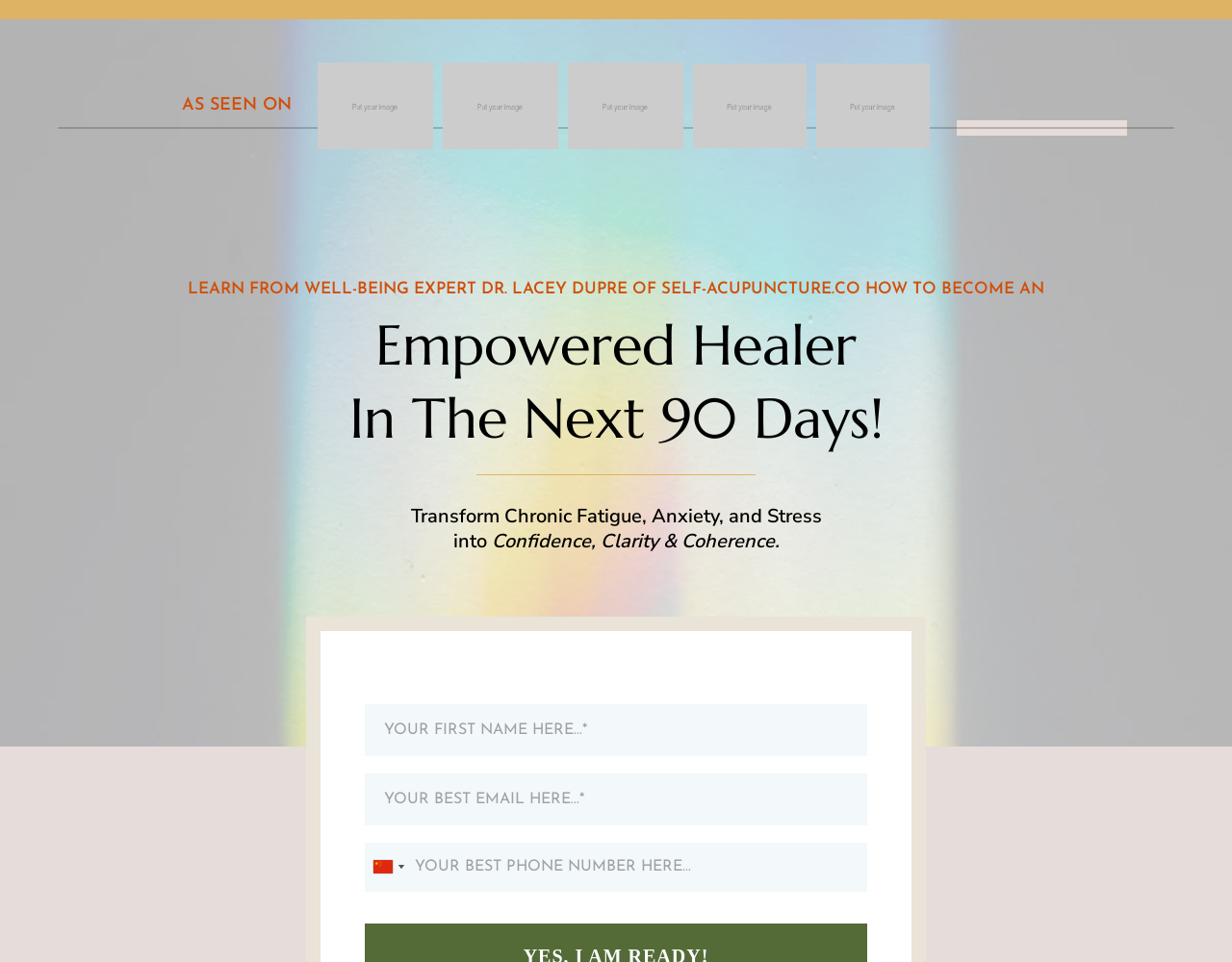What is the timeframe for achieving the program's goals?
Please look at the screenshot and answer using one word or phrase.

90 Days